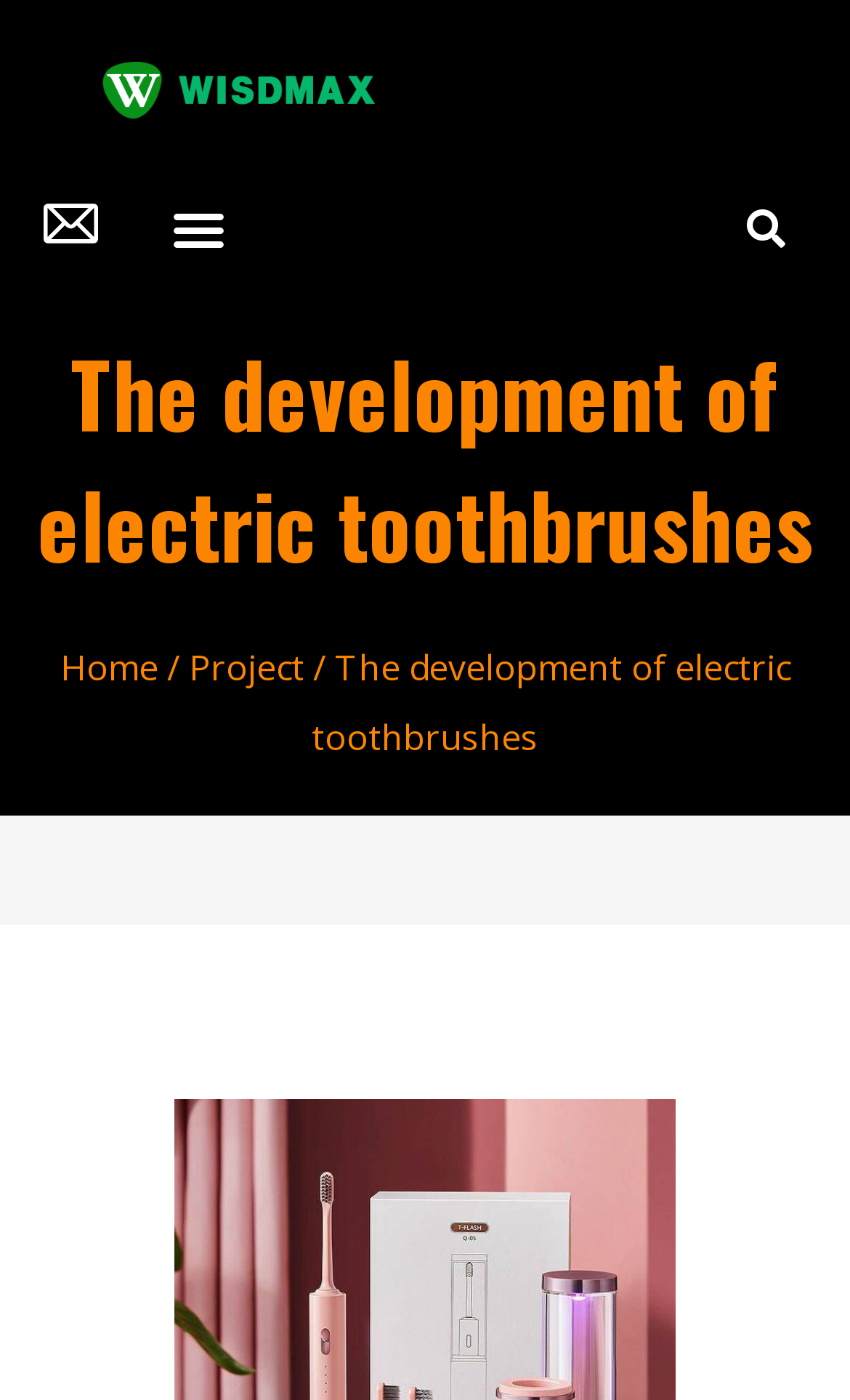Predict the bounding box for the UI component with the following description: "Menu".

[0.186, 0.134, 0.282, 0.193]